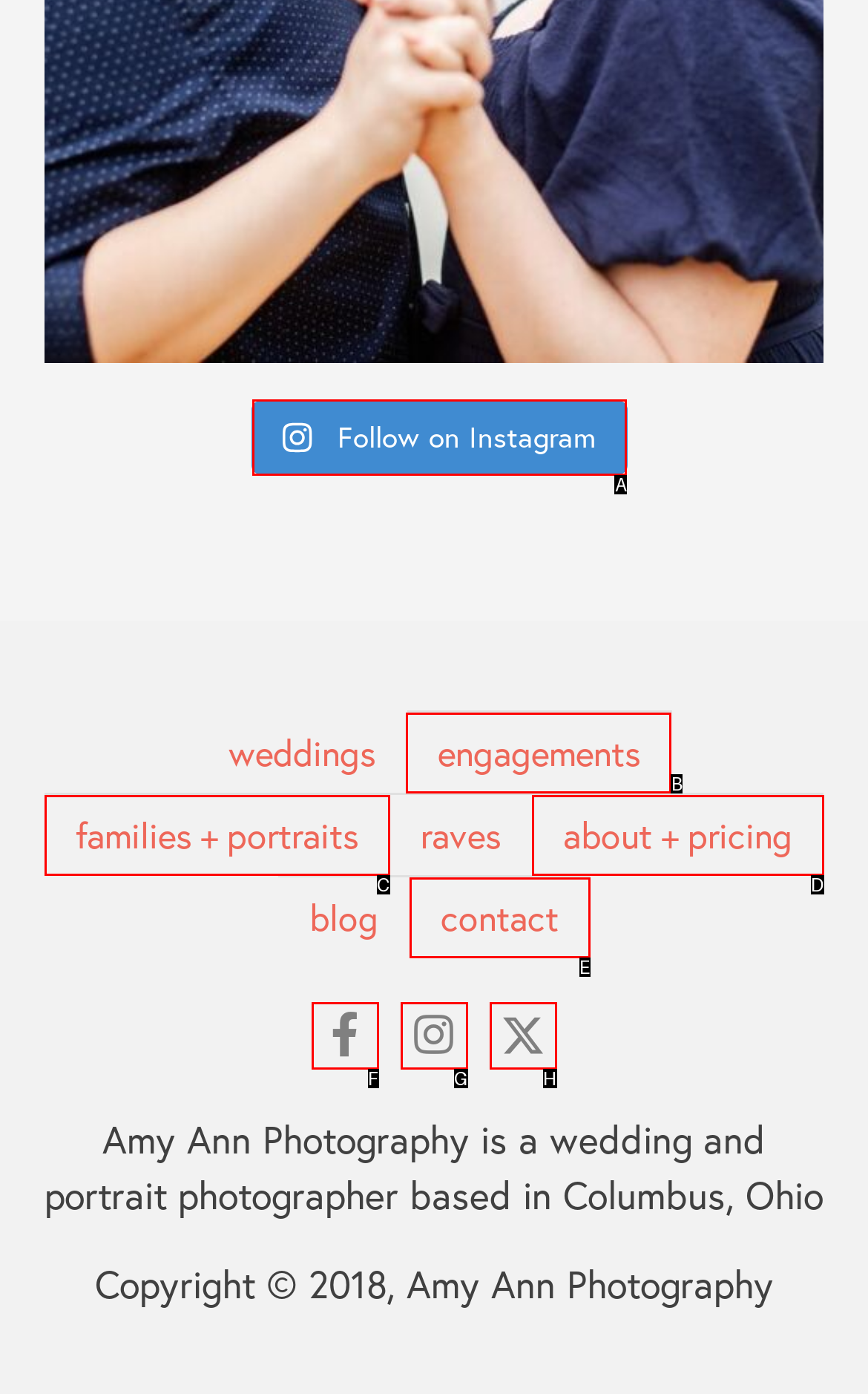Find the option you need to click to complete the following instruction: Go to discussion page
Answer with the corresponding letter from the choices given directly.

None